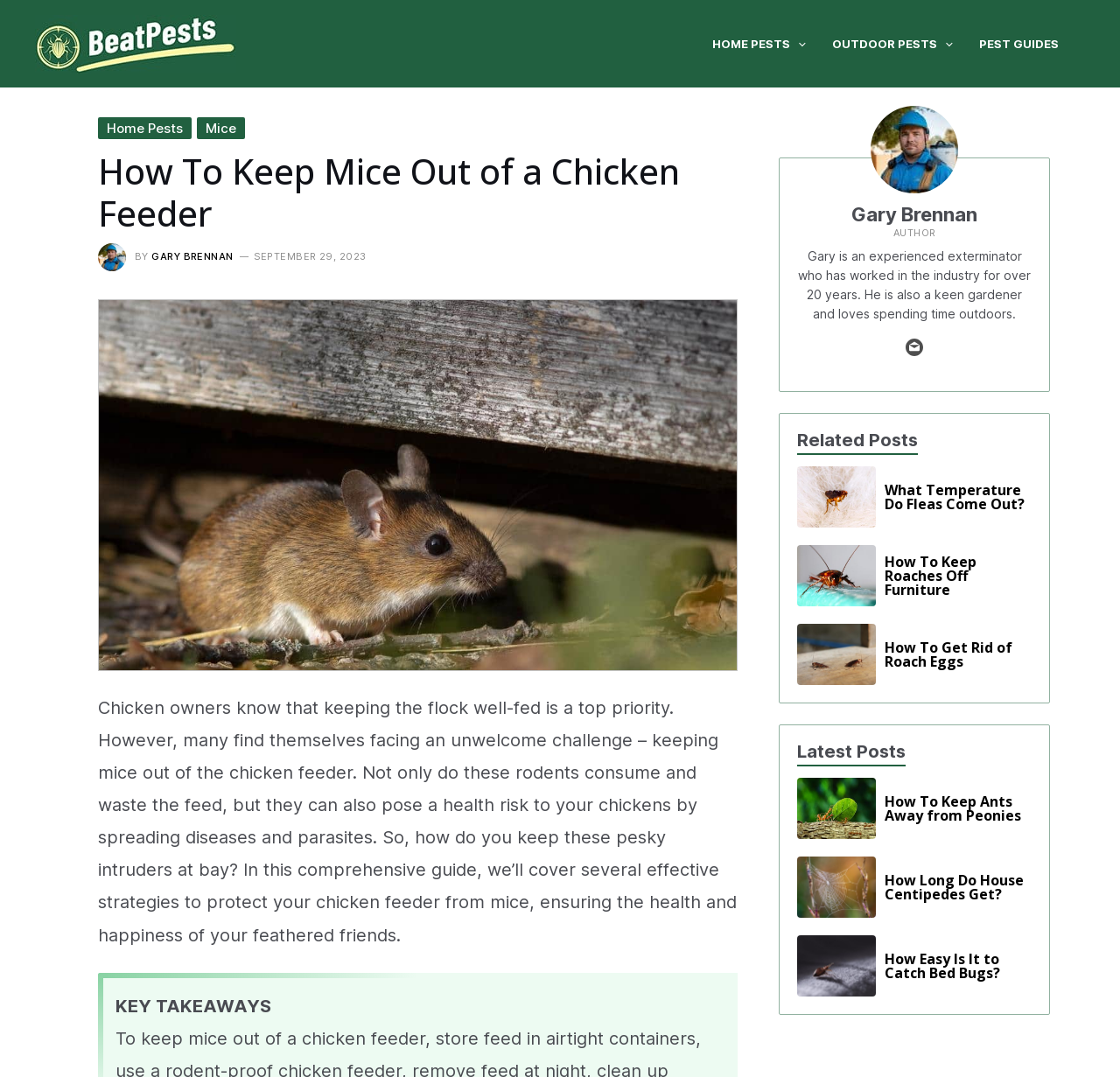Could you locate the bounding box coordinates for the section that should be clicked to accomplish this task: "Read the author's bio".

[0.797, 0.21, 0.835, 0.222]